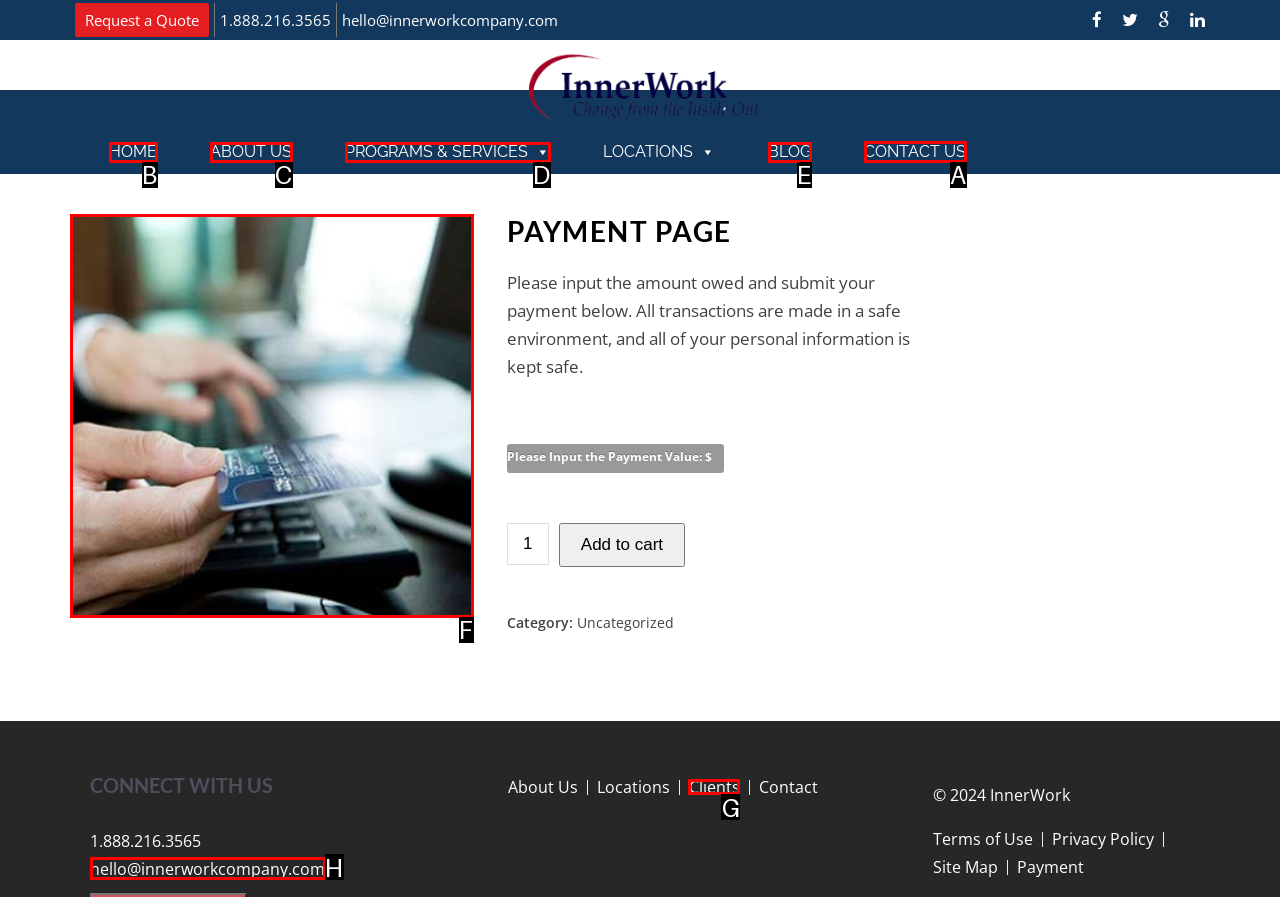Pick the HTML element that should be clicked to execute the task: Contact Us
Respond with the letter corresponding to the correct choice.

A